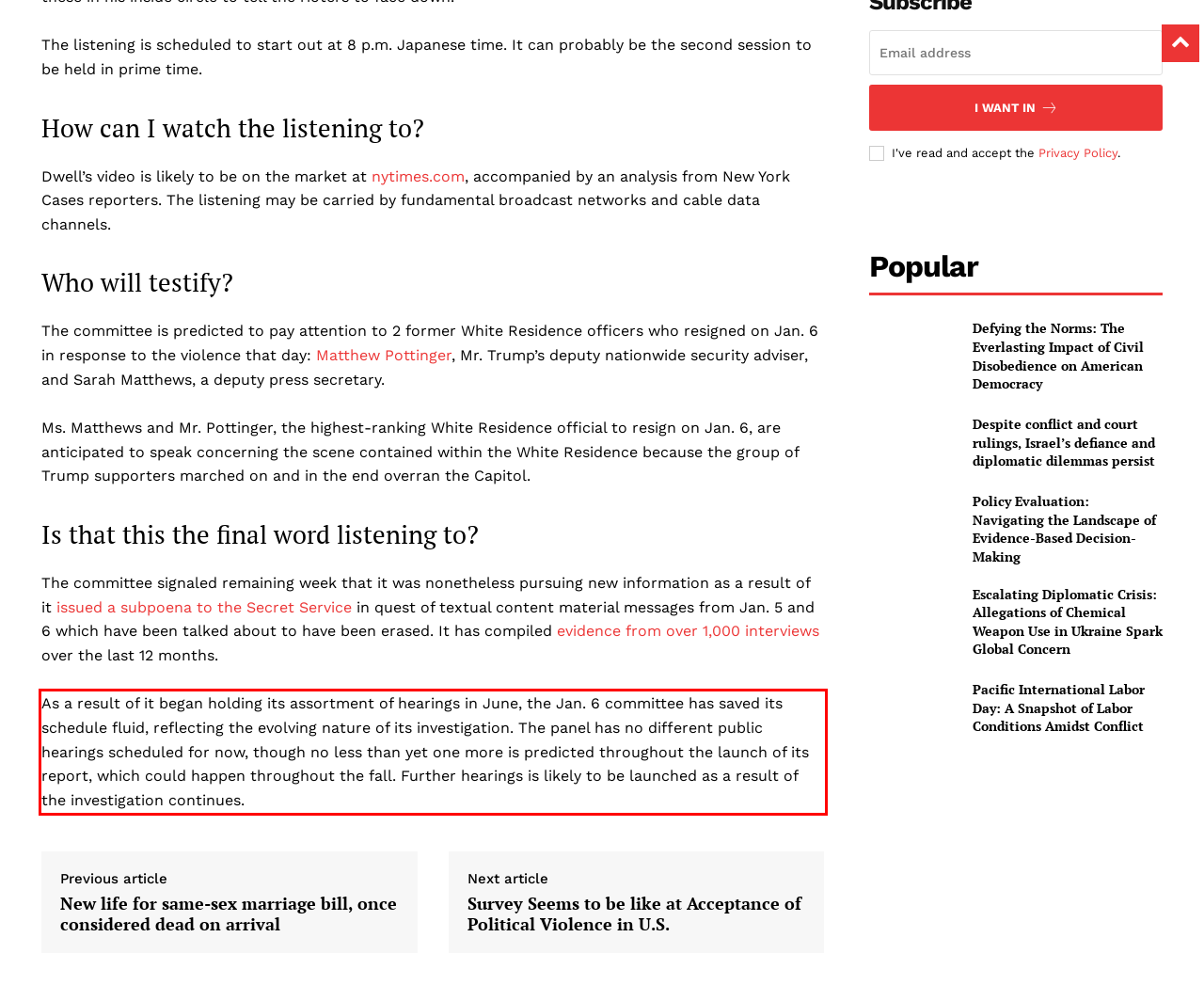Given a webpage screenshot, identify the text inside the red bounding box using OCR and extract it.

As a result of it began holding its assortment of hearings in June, the Jan. 6 committee has saved its schedule fluid, reflecting the evolving nature of its investigation. The panel has no different public hearings scheduled for now, though no less than yet one more is predicted throughout the launch of its report, which could happen throughout the fall. Further hearings is likely to be launched as a result of the investigation continues.